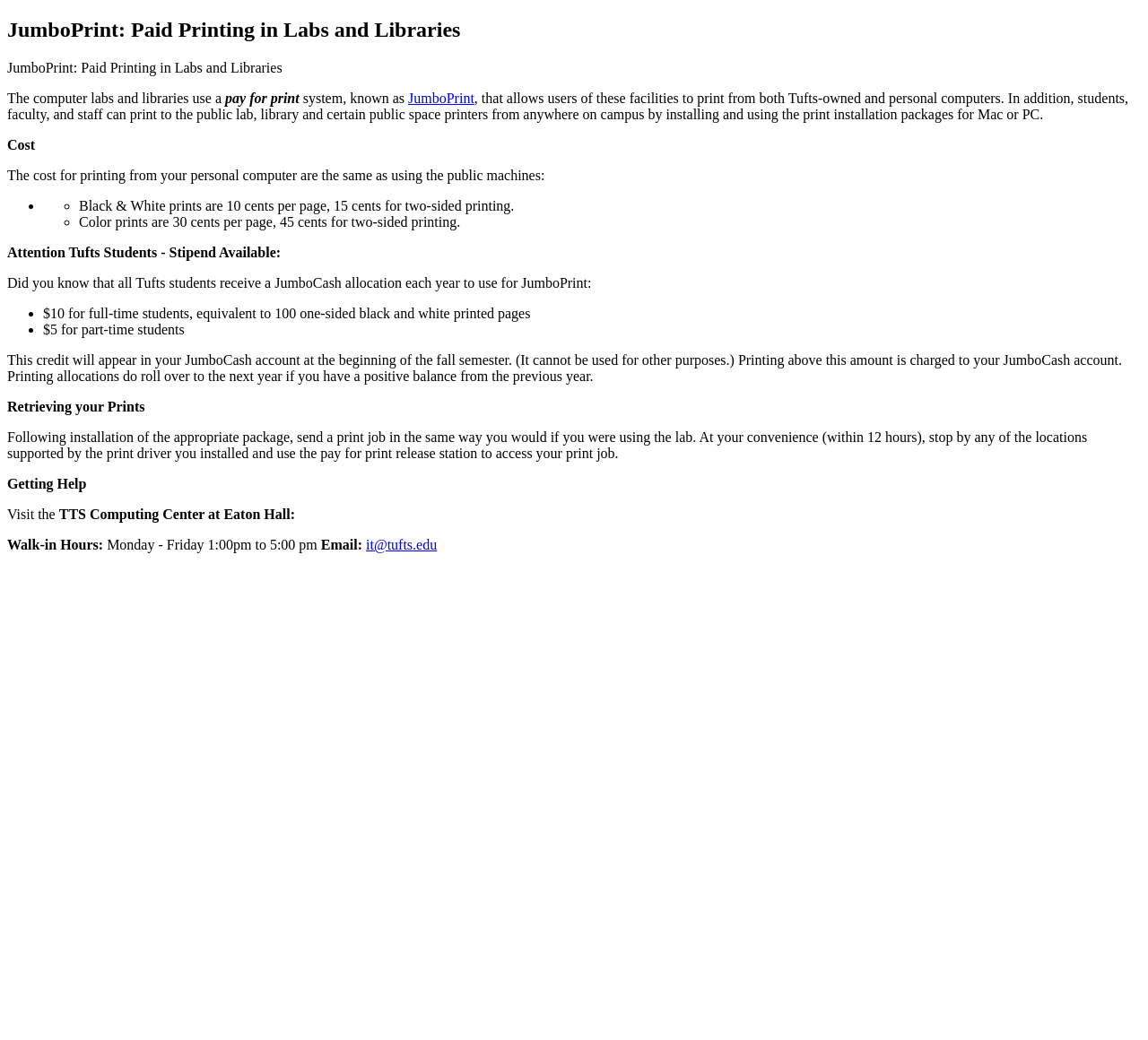How much does a black and white print cost?
Please craft a detailed and exhaustive response to the question.

The cost of printing is mentioned in the list of prices, where it is stated that 'Black & White prints are 10 cents per page, 15 cents for two-sided printing.' This indicates that a black and white print costs 10 cents per page.